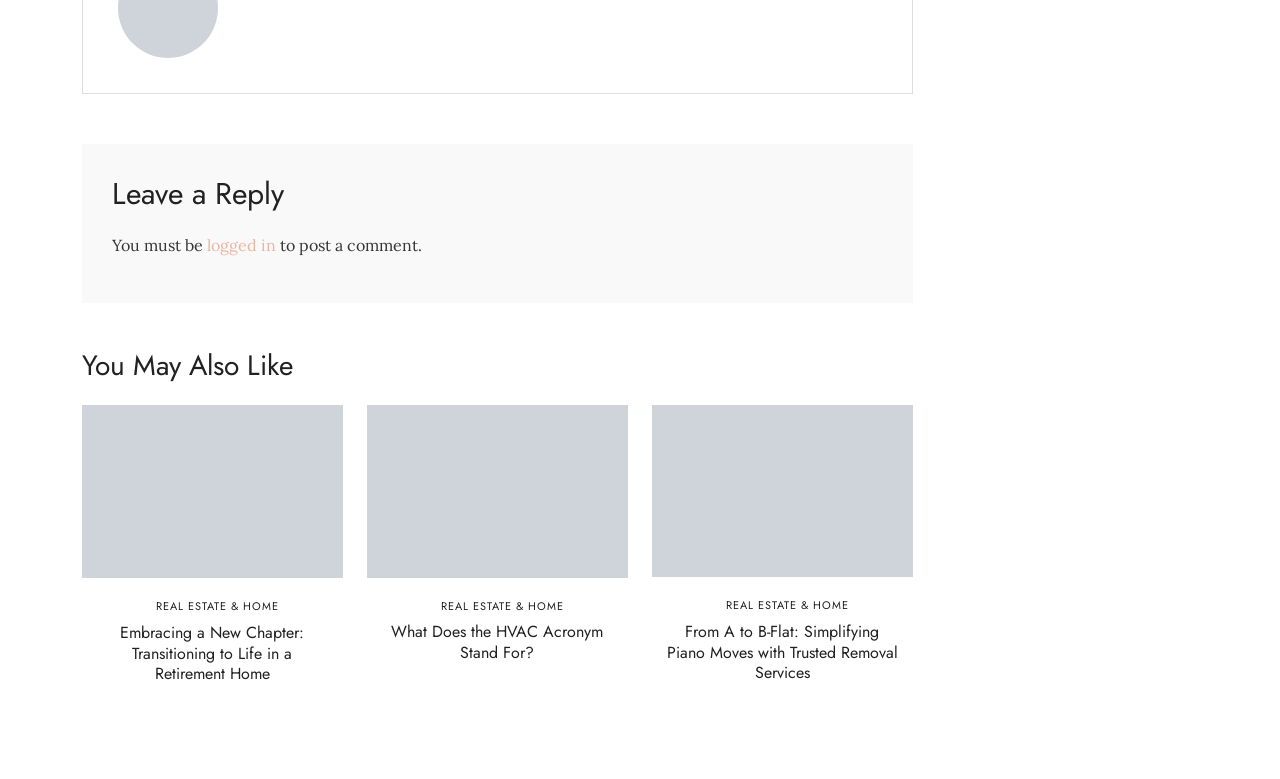Could you determine the bounding box coordinates of the clickable element to complete the instruction: "Call us at +40 723 264 216"? Provide the coordinates as four float numbers between 0 and 1, i.e., [left, top, right, bottom].

None